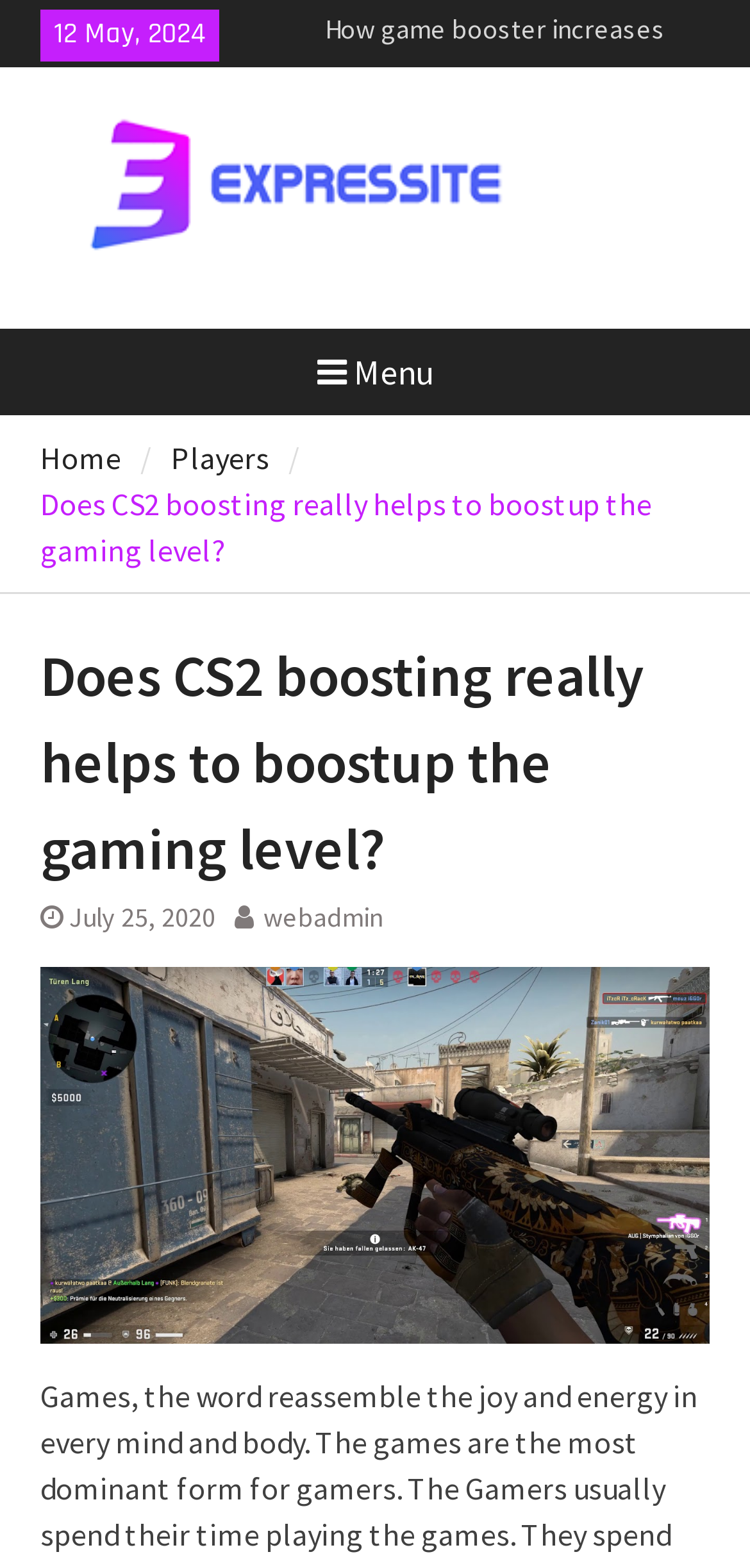How many links are in the navigation menu?
Using the information from the image, answer the question thoroughly.

I counted the number of links in the navigation menu by looking at the navigation element with the label 'Breadcrumbs' and its child elements, which are three links: 'Home', 'Players', and the title of the article.